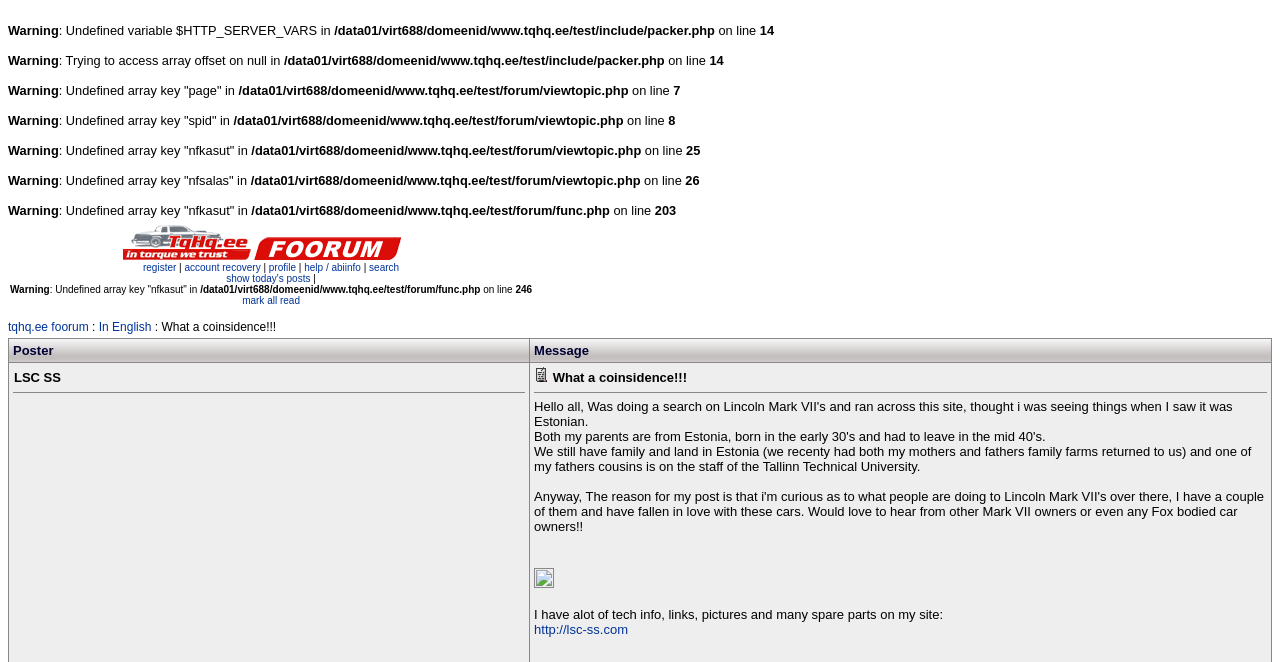Determine the bounding box coordinates for the clickable element required to fulfill the instruction: "click profile". Provide the coordinates as four float numbers between 0 and 1, i.e., [left, top, right, bottom].

[0.21, 0.396, 0.231, 0.412]